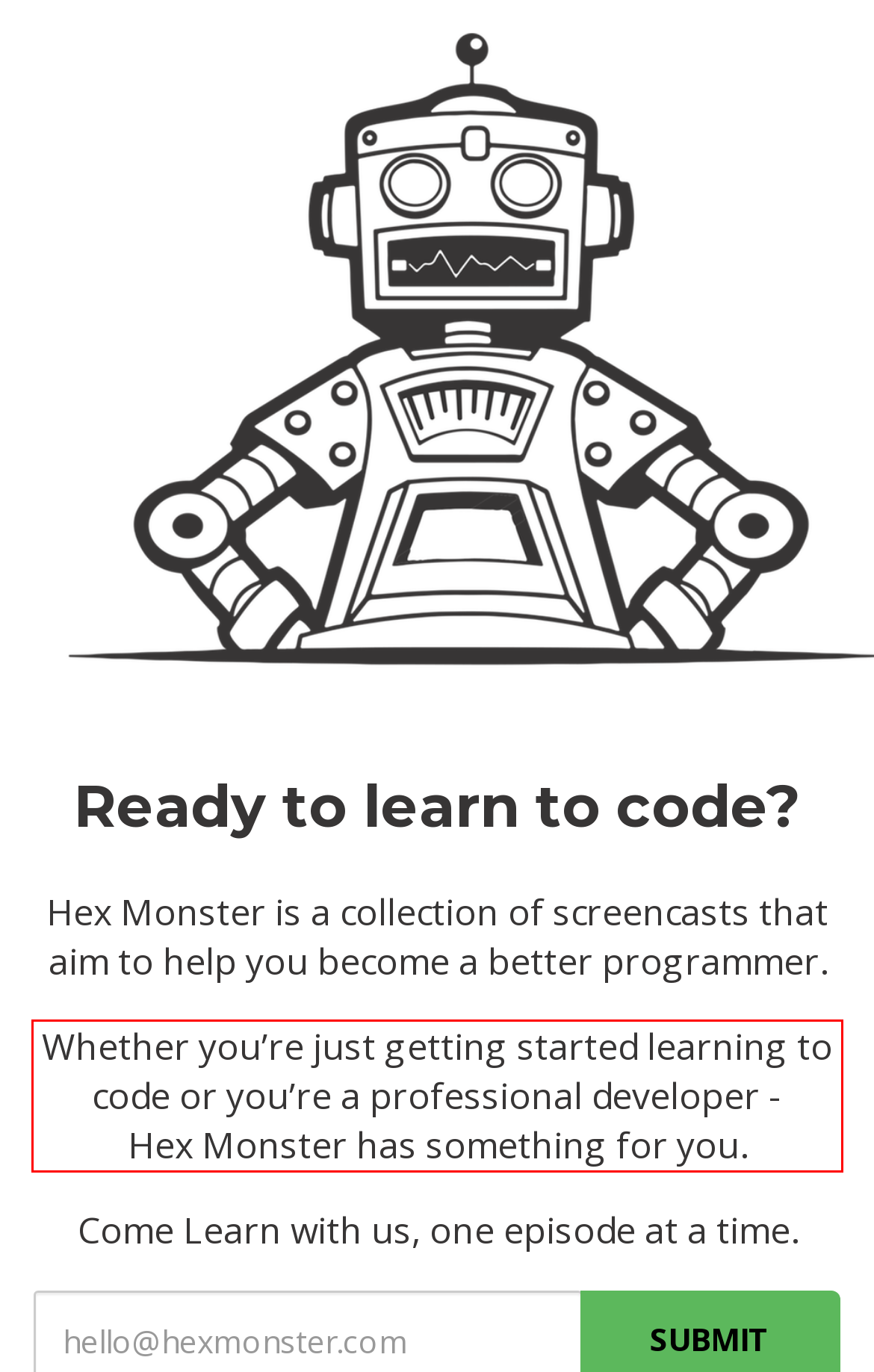There is a UI element on the webpage screenshot marked by a red bounding box. Extract and generate the text content from within this red box.

Whether you’re just getting started learning to code or you’re a professional developer - Hex Monster has something for you.